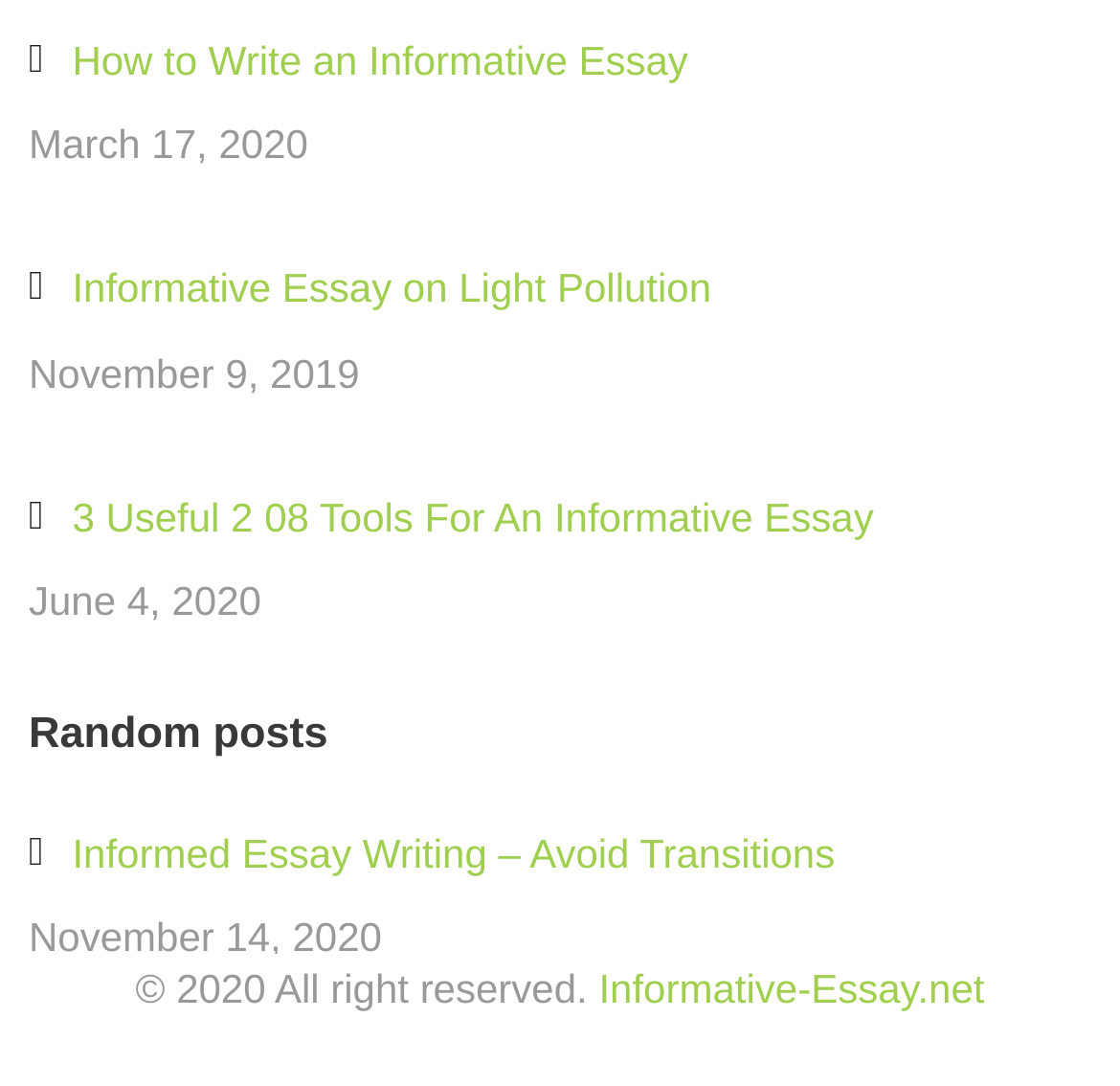Review the image closely and give a comprehensive answer to the question: What is the domain name of the website?

I looked at the link at the bottom of the page, which says 'Informative-Essay.net', and found the domain name of the website.